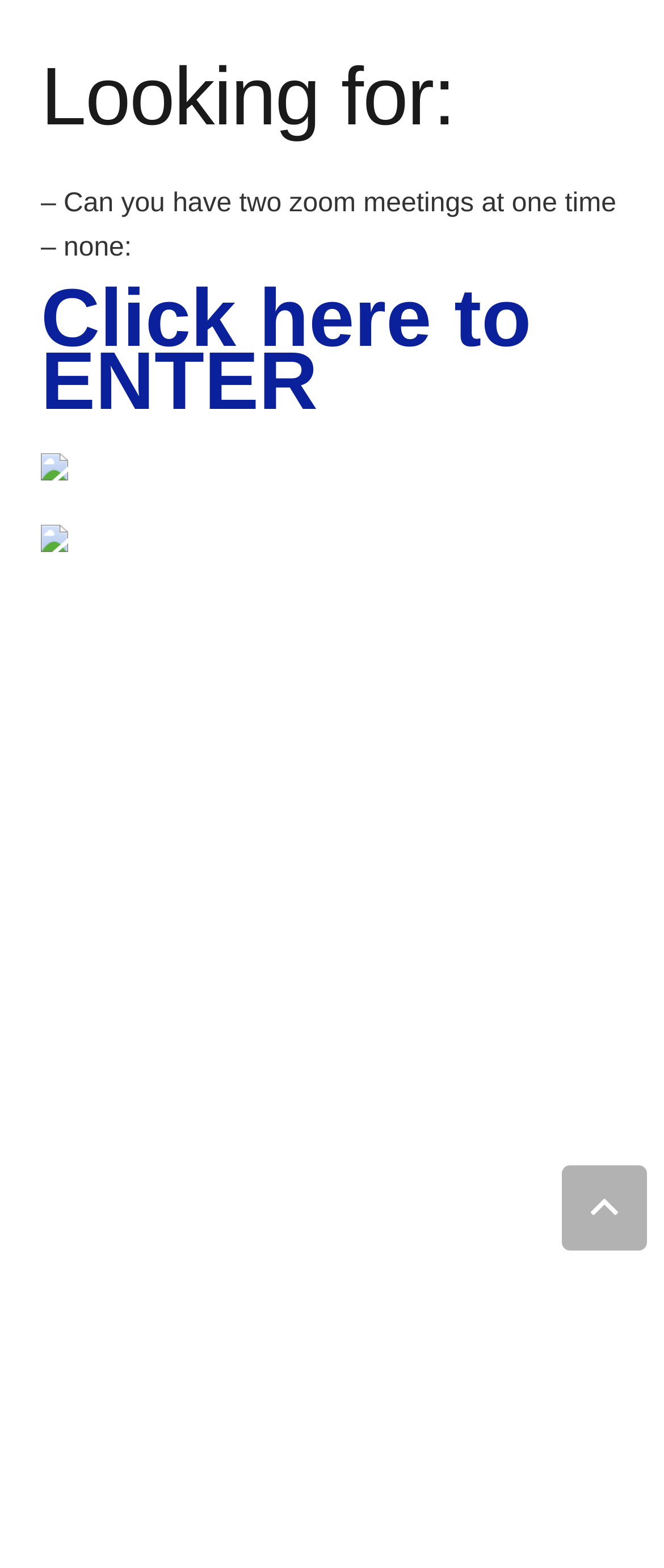What is the text of the second static text element?
Provide a fully detailed and comprehensive answer to the question.

The second static text element has the text '– Can you have two zoom meetings at one time – none:' which is located below the heading 'Looking for:' with a bounding box coordinate of [0.062, 0.121, 0.928, 0.168].